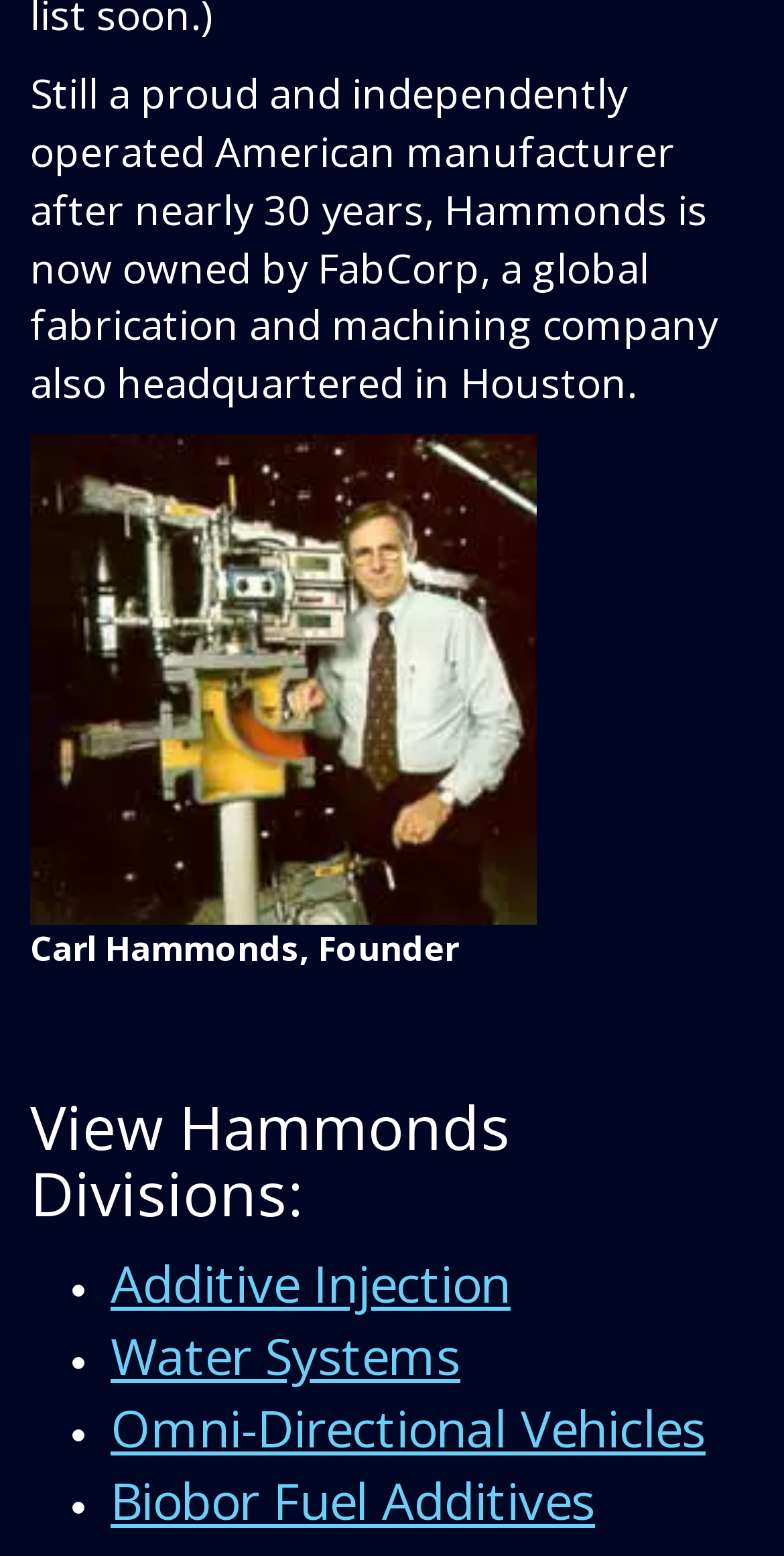What is the location of the headquarters of FabCorp?
Provide a detailed answer to the question, using the image to inform your response.

The answer can be found in the StaticText element with the text 'Still a proud and independently operated American manufacturer after nearly 30 years, Hammonds is now owned by FabCorp, a global fabrication and machining company also headquartered in Houston.' located at [0.038, 0.042, 0.915, 0.264].